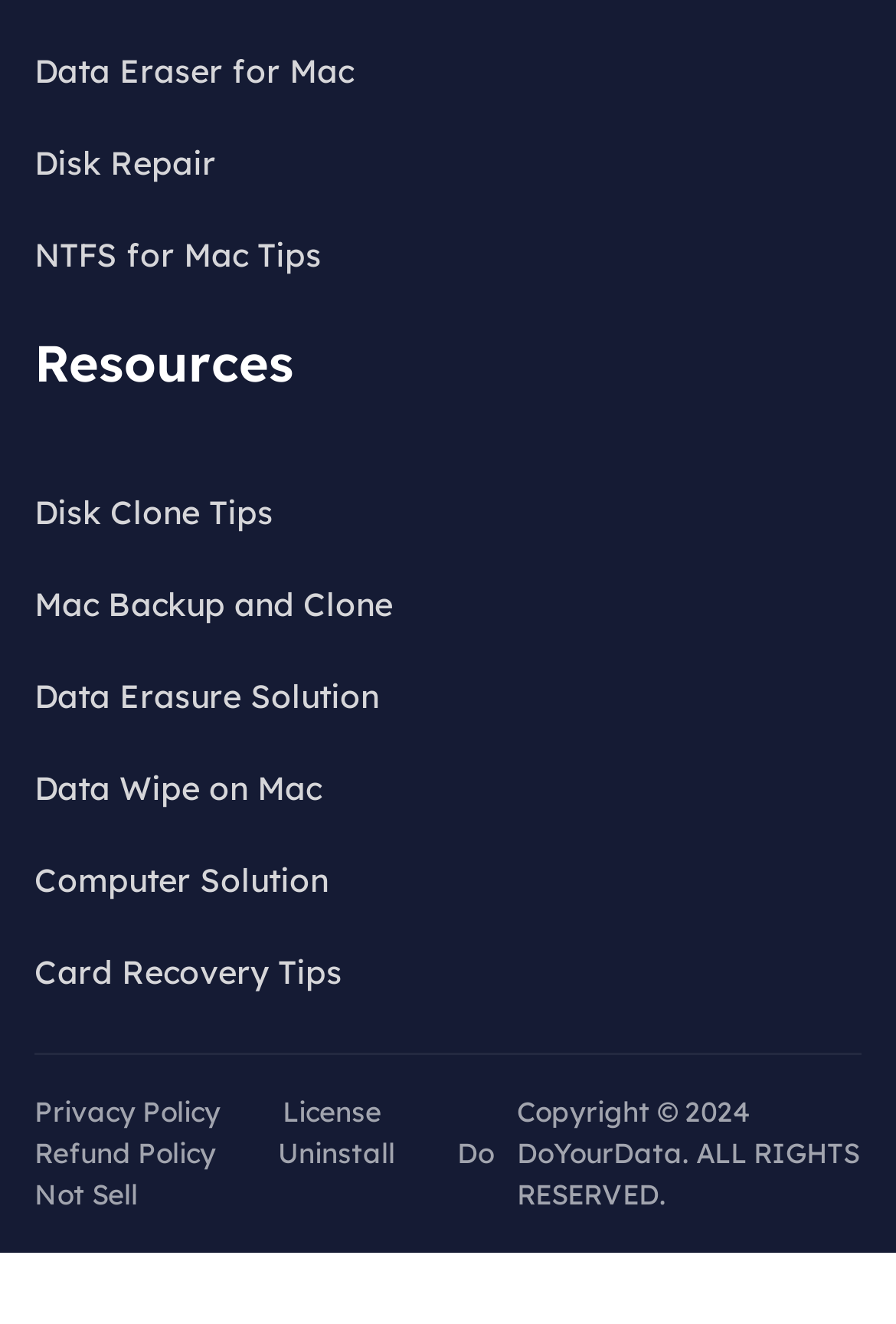Provide the bounding box coordinates of the HTML element described by the text: "Data Eraser for Mac". The coordinates should be in the format [left, top, right, bottom] with values between 0 and 1.

[0.038, 0.091, 0.395, 0.123]